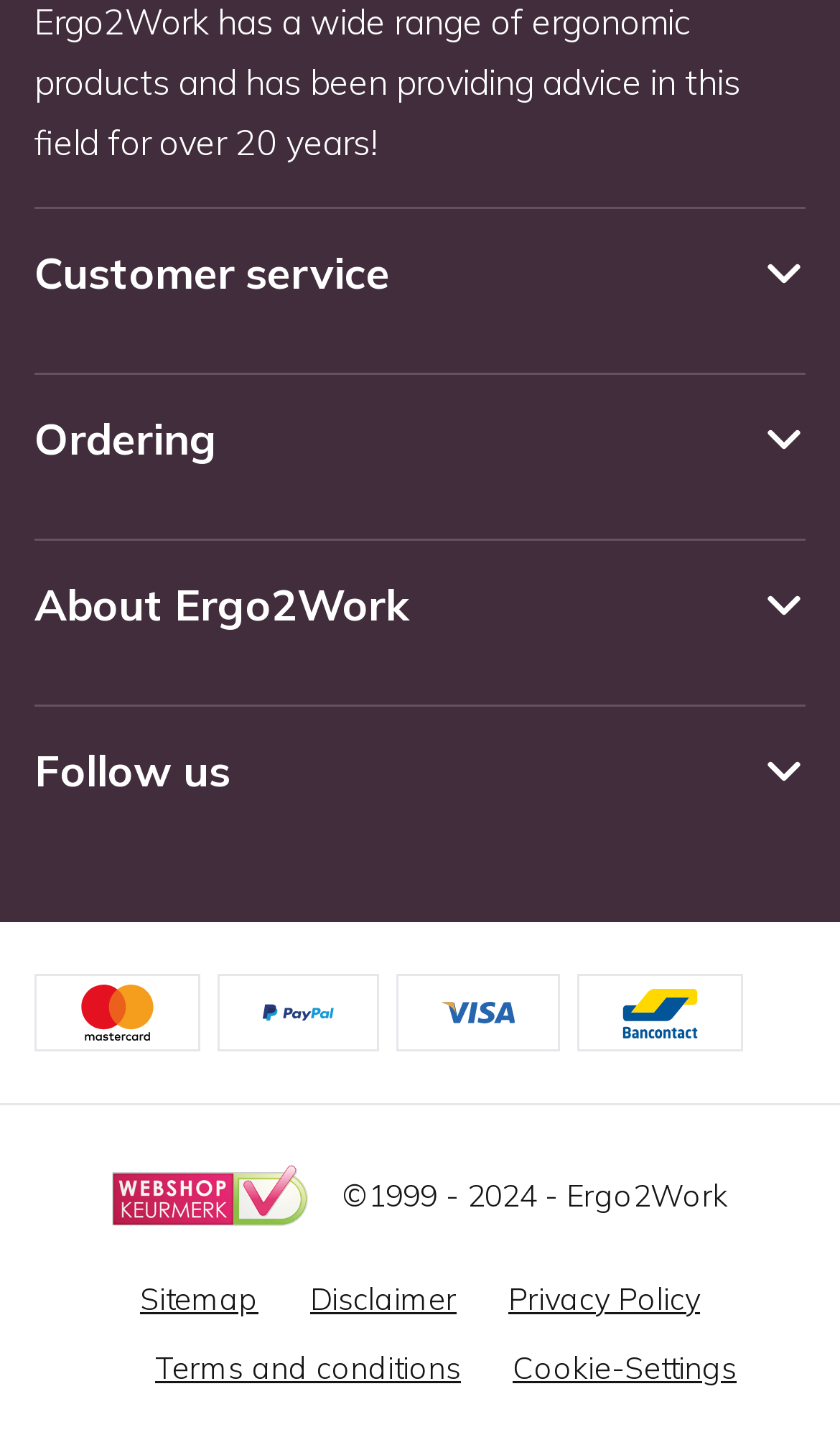Identify the bounding box of the HTML element described as: "Privacy Policy".

[0.605, 0.881, 0.833, 0.911]